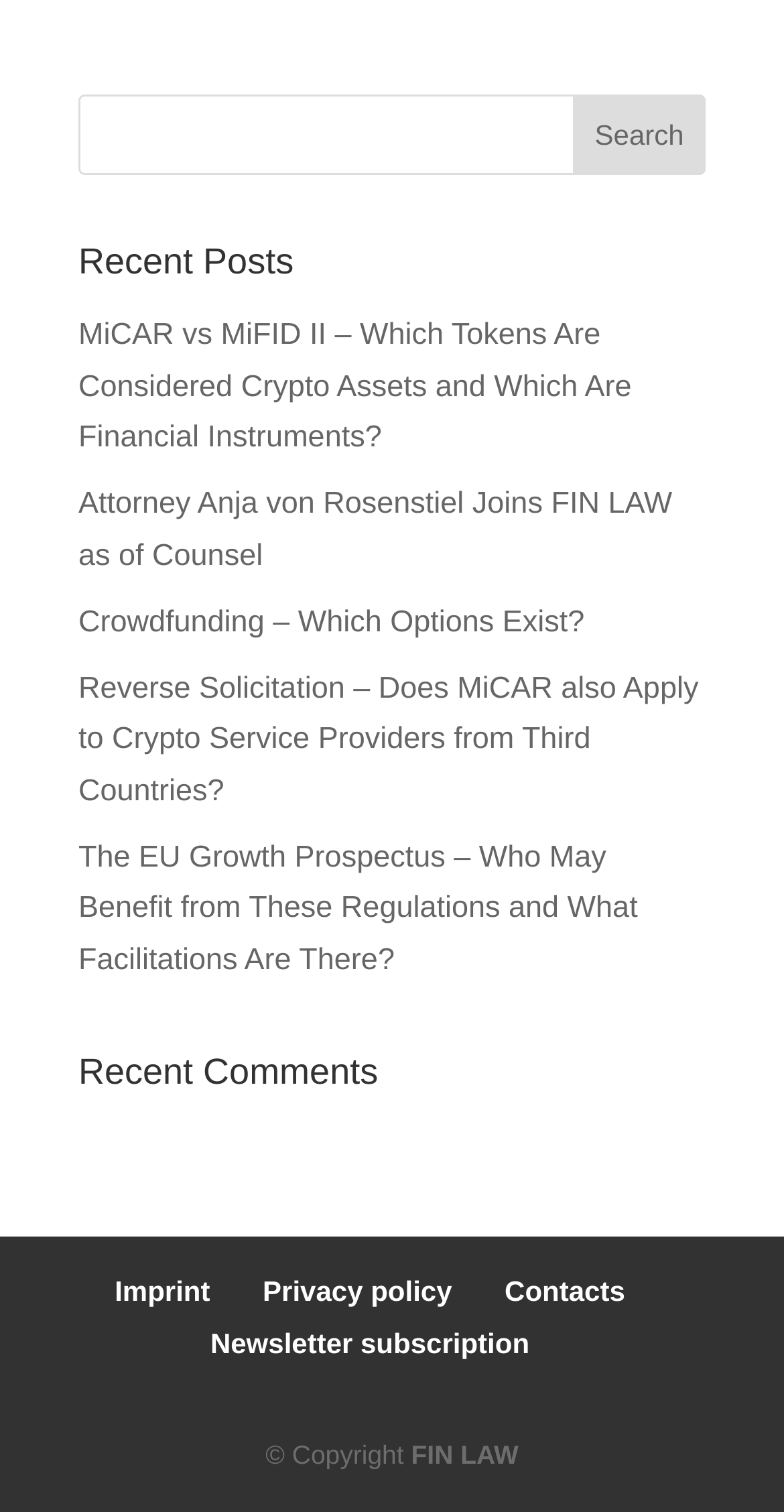Determine the bounding box coordinates of the clickable region to carry out the instruction: "subscribe to newsletter".

[0.268, 0.877, 0.675, 0.899]